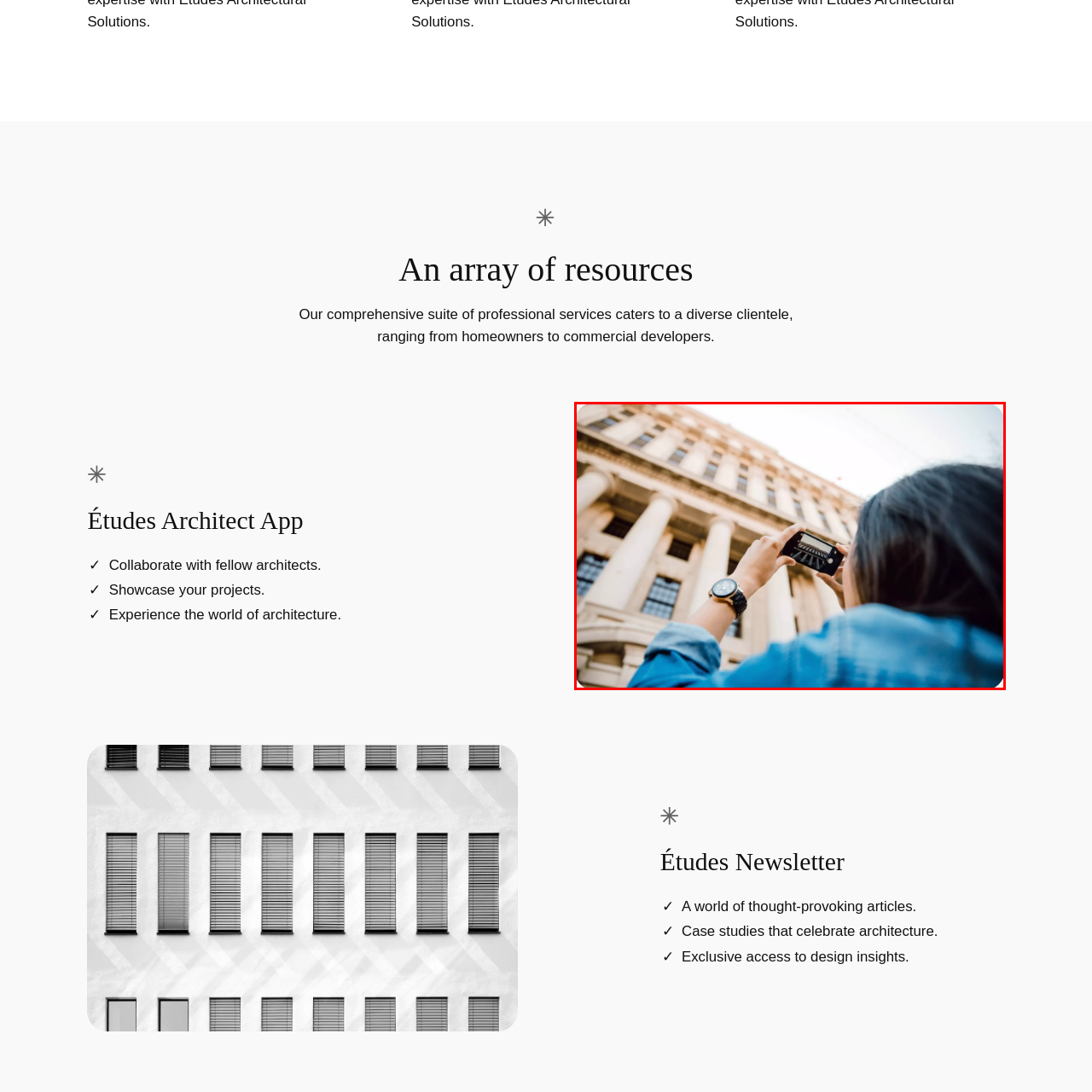Provide a comprehensive description of the image located within the red boundary.

The image depicts a person enthusiastically capturing a photograph of an impressive building, which showcases classical architectural features including tall columns and intricate detailing. The individual is holding a smartphone aloft, aiming to frame the structure from below, highlighting both the grandeur of the architecture and the dynamic perspective from which the shot is taken. Dressed in a casual blue shirt, the photographer's focus reflects a blend of personal passion and appreciation for architectural beauty, embodying the spirit of exploration and creative expression in architecture and urban photography. The scene is set against a clear sky, adding to the uplifting and engaging atmosphere.